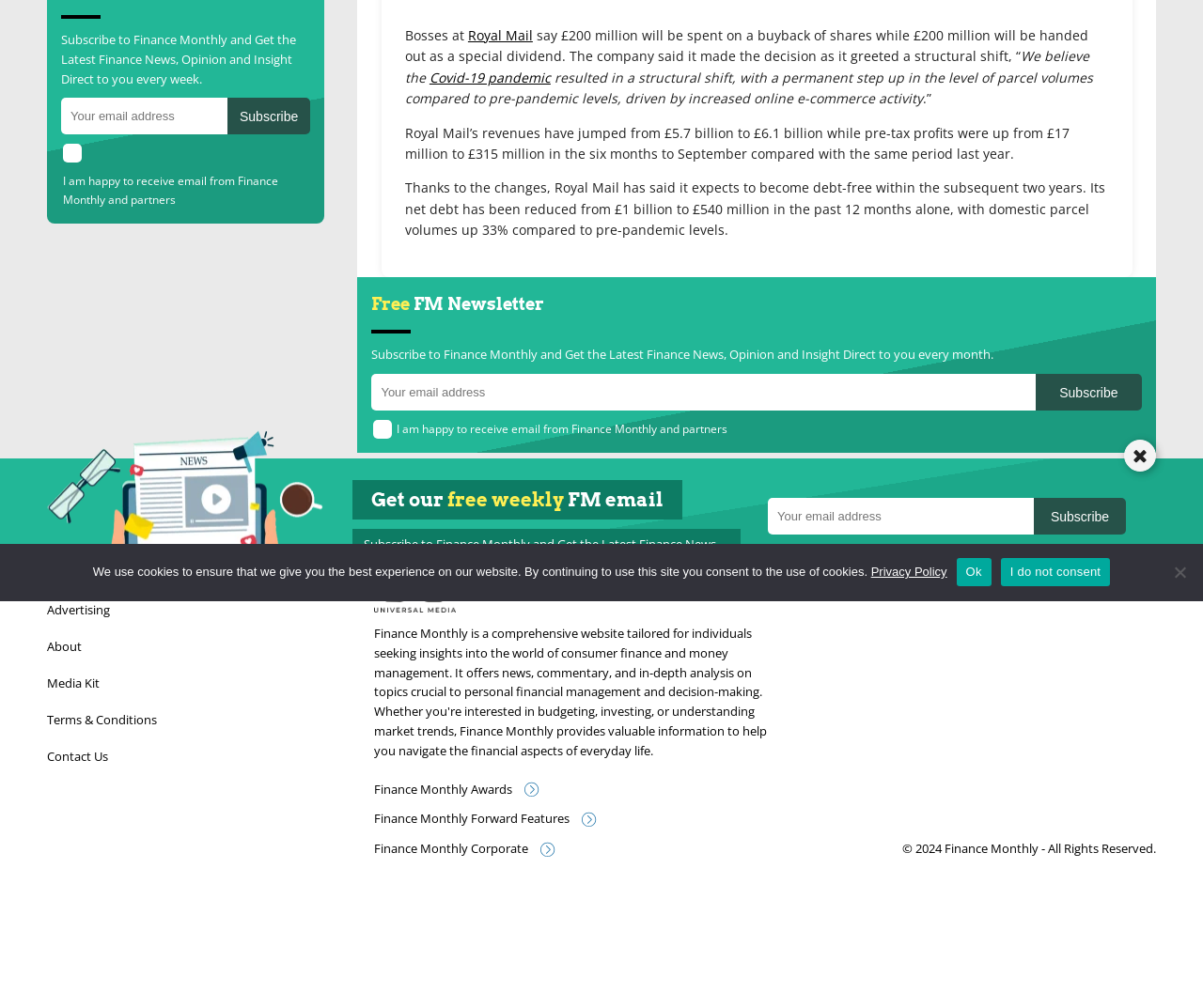Locate the bounding box of the UI element defined by this description: "Advertising". The coordinates should be given as four float numbers between 0 and 1, formatted as [left, top, right, bottom].

[0.039, 0.588, 0.27, 0.624]